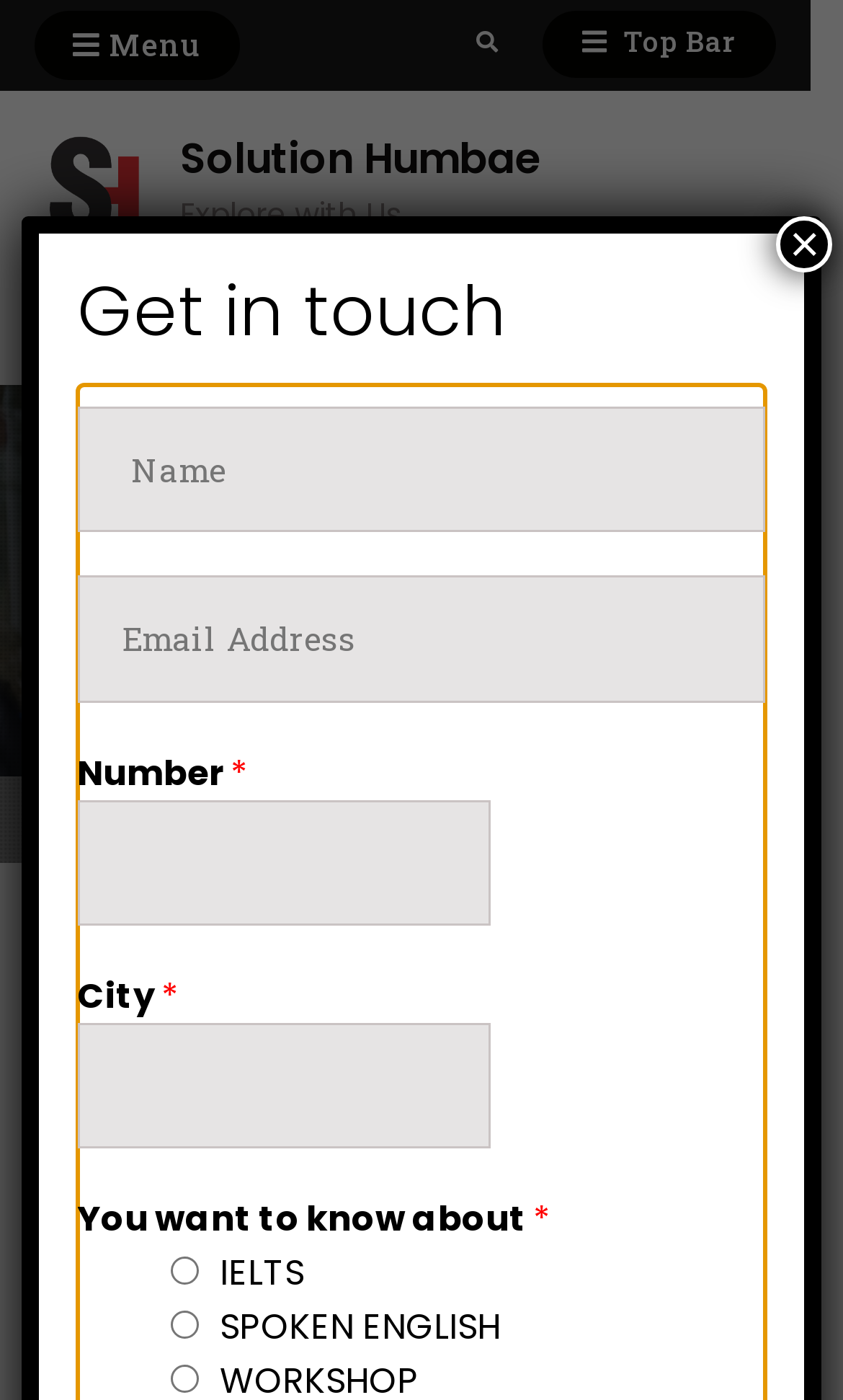What are the options for the type of course? Look at the image and give a one-word or short phrase answer.

IELTS, SPOKEN ENGLISH, WORKSHOP